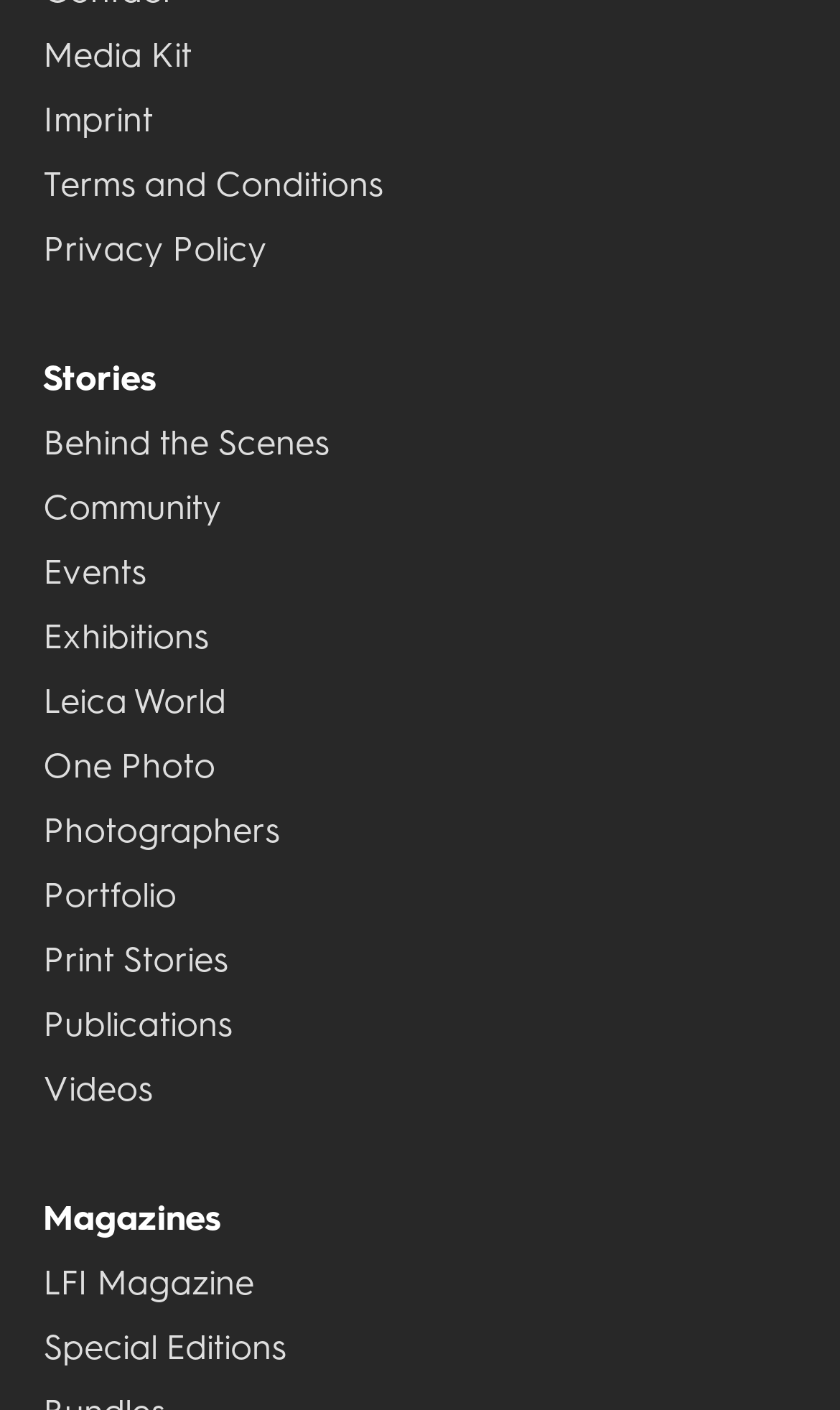Please locate the bounding box coordinates of the region I need to click to follow this instruction: "read imprint".

[0.051, 0.07, 0.182, 0.116]